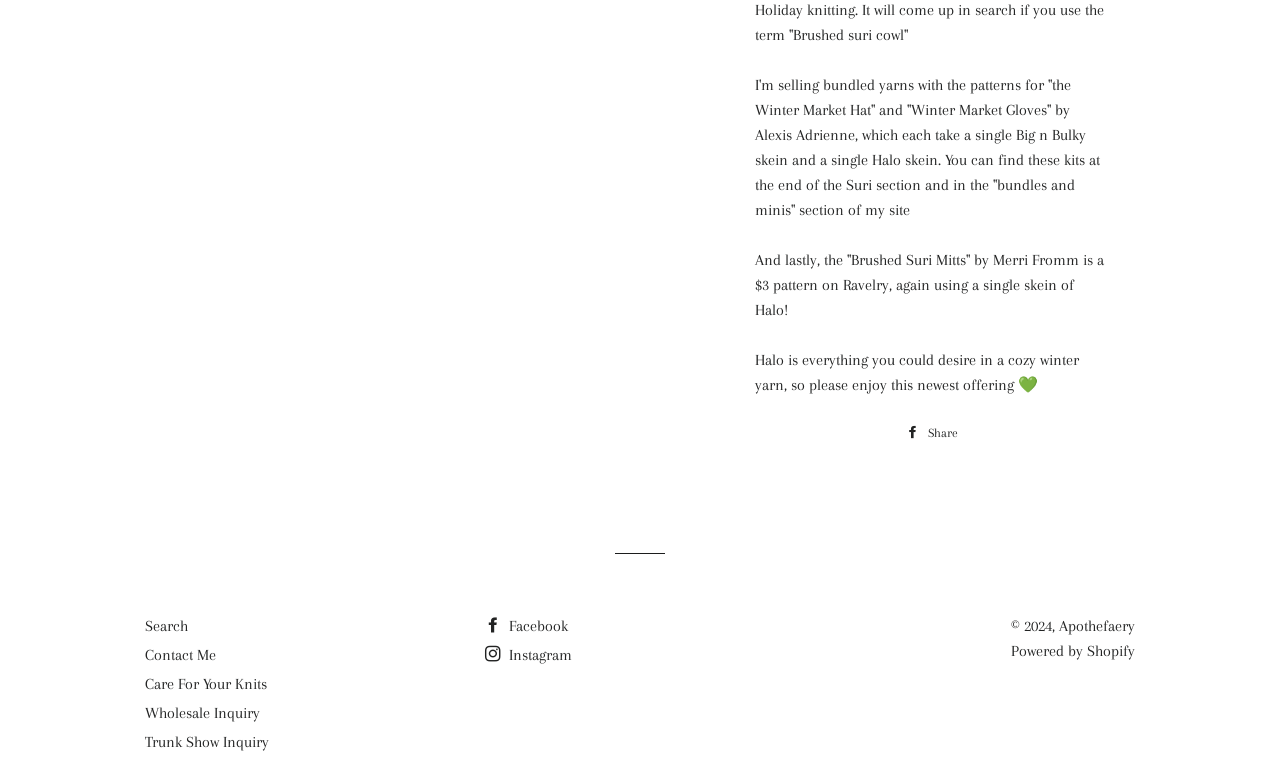What is the copyright year?
Look at the image and respond with a one-word or short-phrase answer.

2024